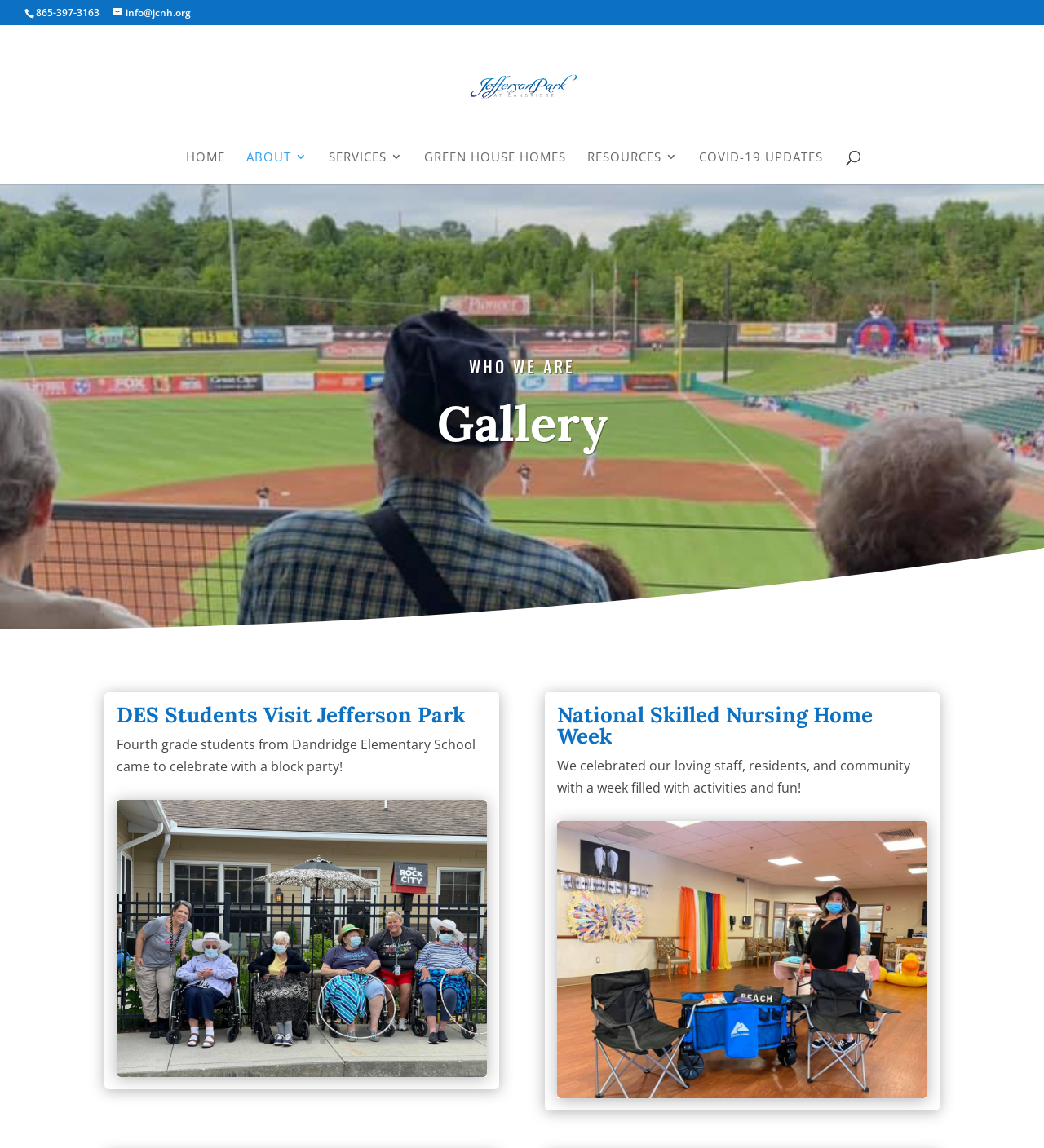Indicate the bounding box coordinates of the element that must be clicked to execute the instruction: "Call the phone number". The coordinates should be given as four float numbers between 0 and 1, i.e., [left, top, right, bottom].

[0.034, 0.005, 0.095, 0.017]